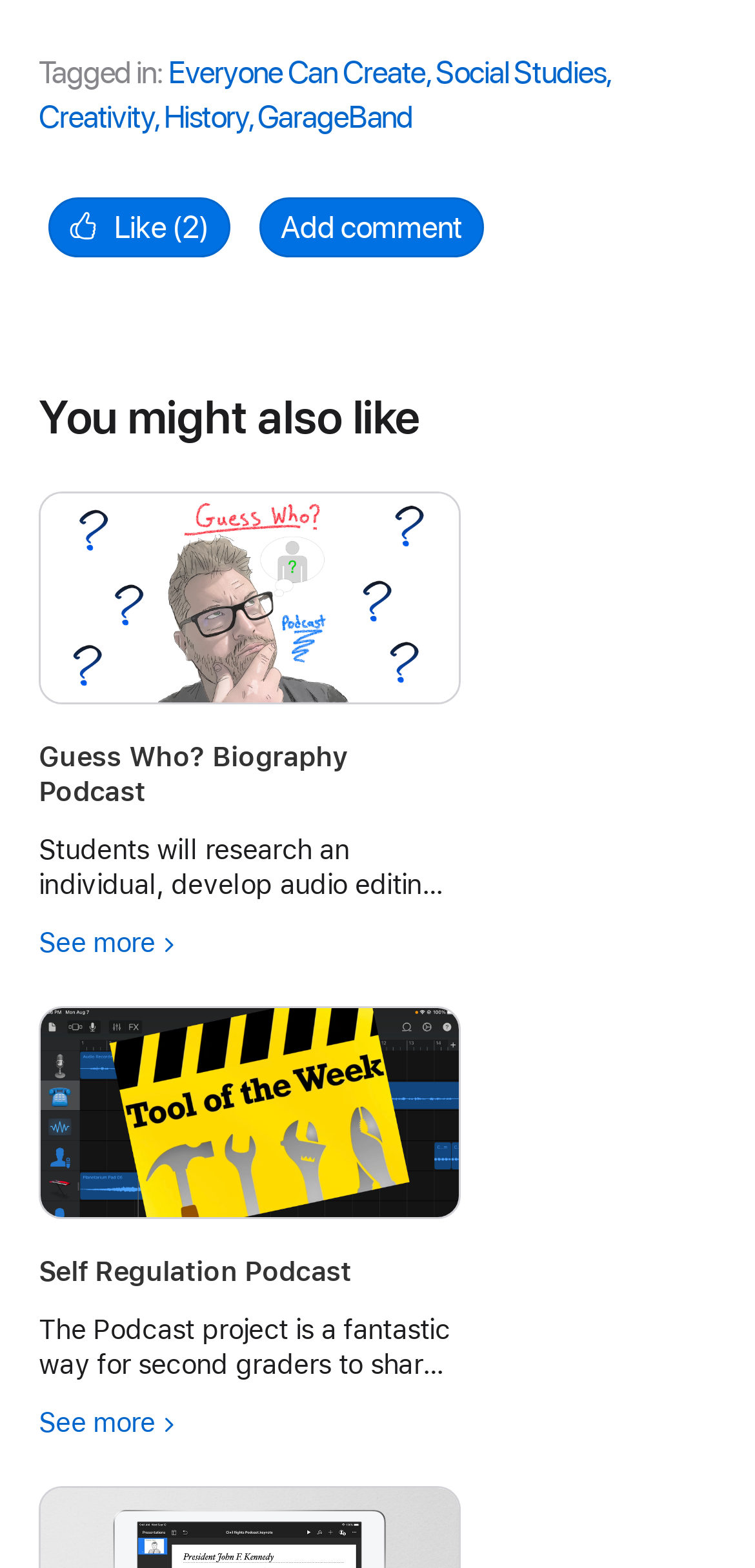Find the bounding box coordinates for the area that must be clicked to perform this action: "Search for Alzheimer's news".

None